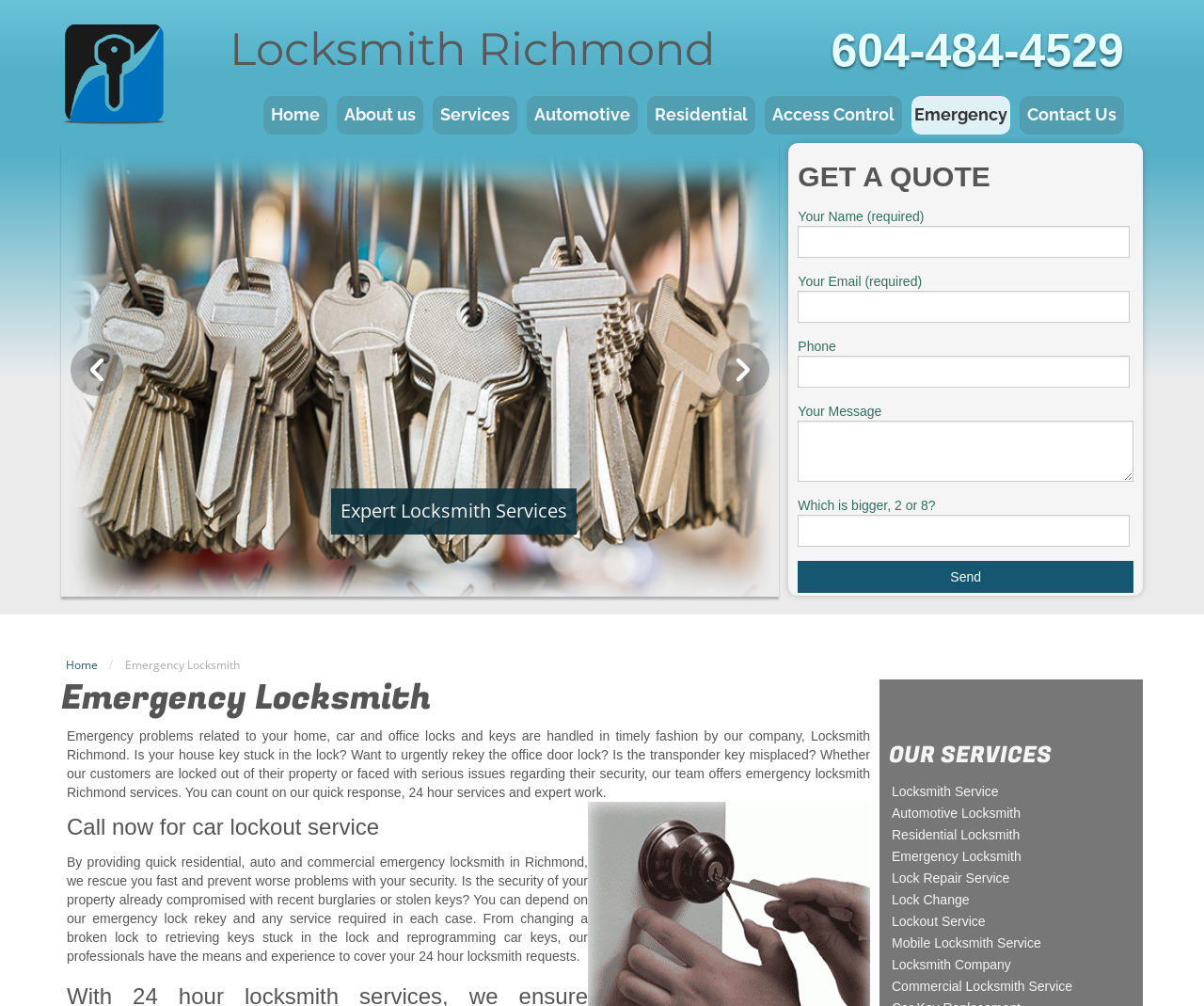Elaborate on the webpage's design and content in a detailed caption.

This webpage is about an emergency locksmith company in Richmond, BC, offering 24-hour residential, automotive, and commercial services. At the top, there is a logo with the text "locksmith richmond" and an image with the same description. Below the logo, there is a navigation menu with links to "Home", "About us", "Services", "Automotive", "Residential", "Access Control", "Emergency", and "Contact Us".

On the left side, there is a section with a heading "Locked Out Service". Below this heading, there are two links with the text "ɑ". On the right side, there is a call-to-action section with a heading "GET A QUOTE" and a contact form. The form has fields for "Your Name", "Your Email", "Phone", and "Your Message", along with a captcha question "Which is bigger, 2 or 8?" and a "Send" button.

Below the call-to-action section, there is a main content area with a heading "Emergency Locksmith" and a paragraph describing the company's emergency locksmith services. The paragraph explains that the company handles emergency problems related to home, car, and office locks and keys in a timely fashion. There is also a subheading "Call now for car lockout service" and another paragraph describing the company's quick response and expert work in emergency lockout situations.

Further down, there is a section with a heading "OUR SERVICES" and a list of links to various locksmith services, including "Locksmith Service", "Automotive Locksmith", "Residential Locksmith", "Emergency Locksmith", "Lock Repair Service", "Lock Change", "Lockout Service", "Mobile Locksmith Service", "Locksmith Company", and "Commercial Locksmith Service".